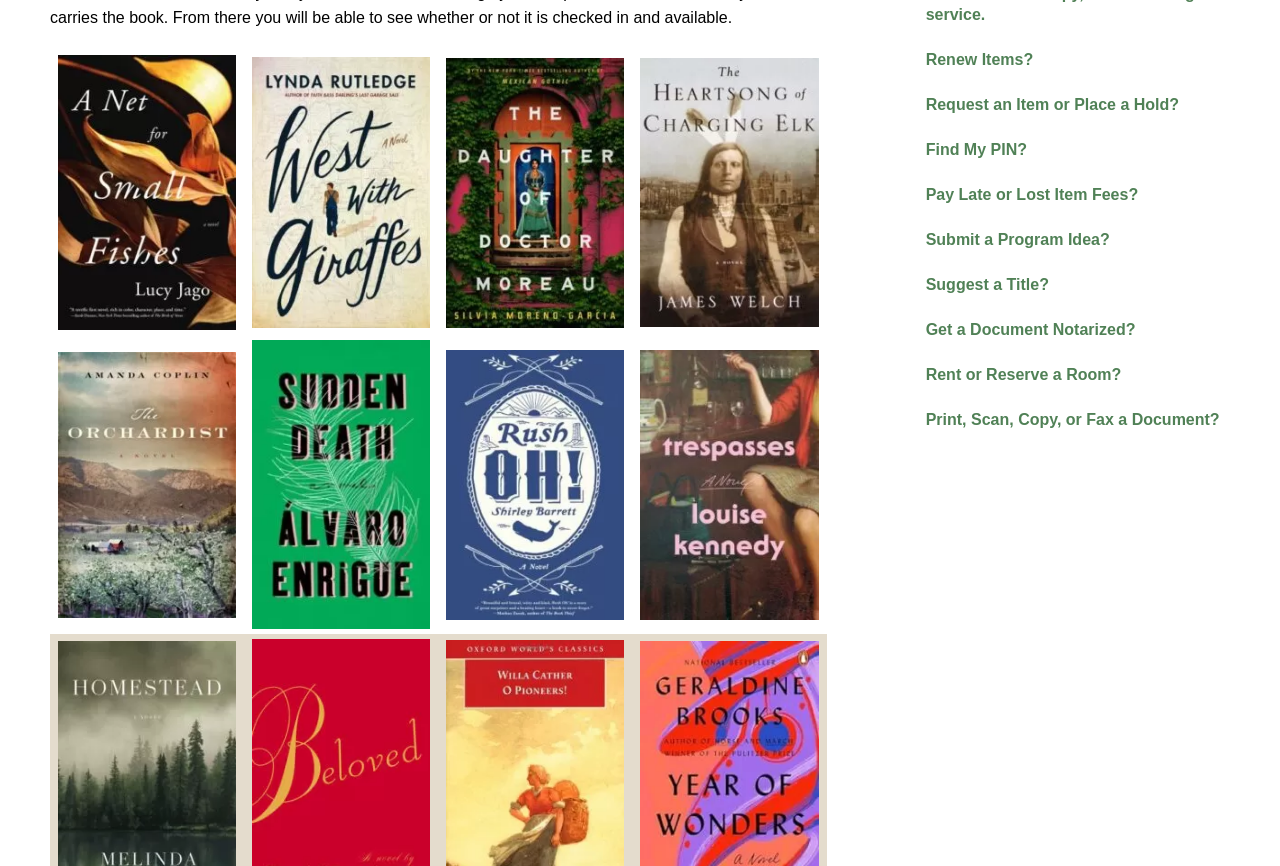Locate the bounding box of the user interface element based on this description: "Suggest a Title?".

[0.723, 0.317, 0.819, 0.341]